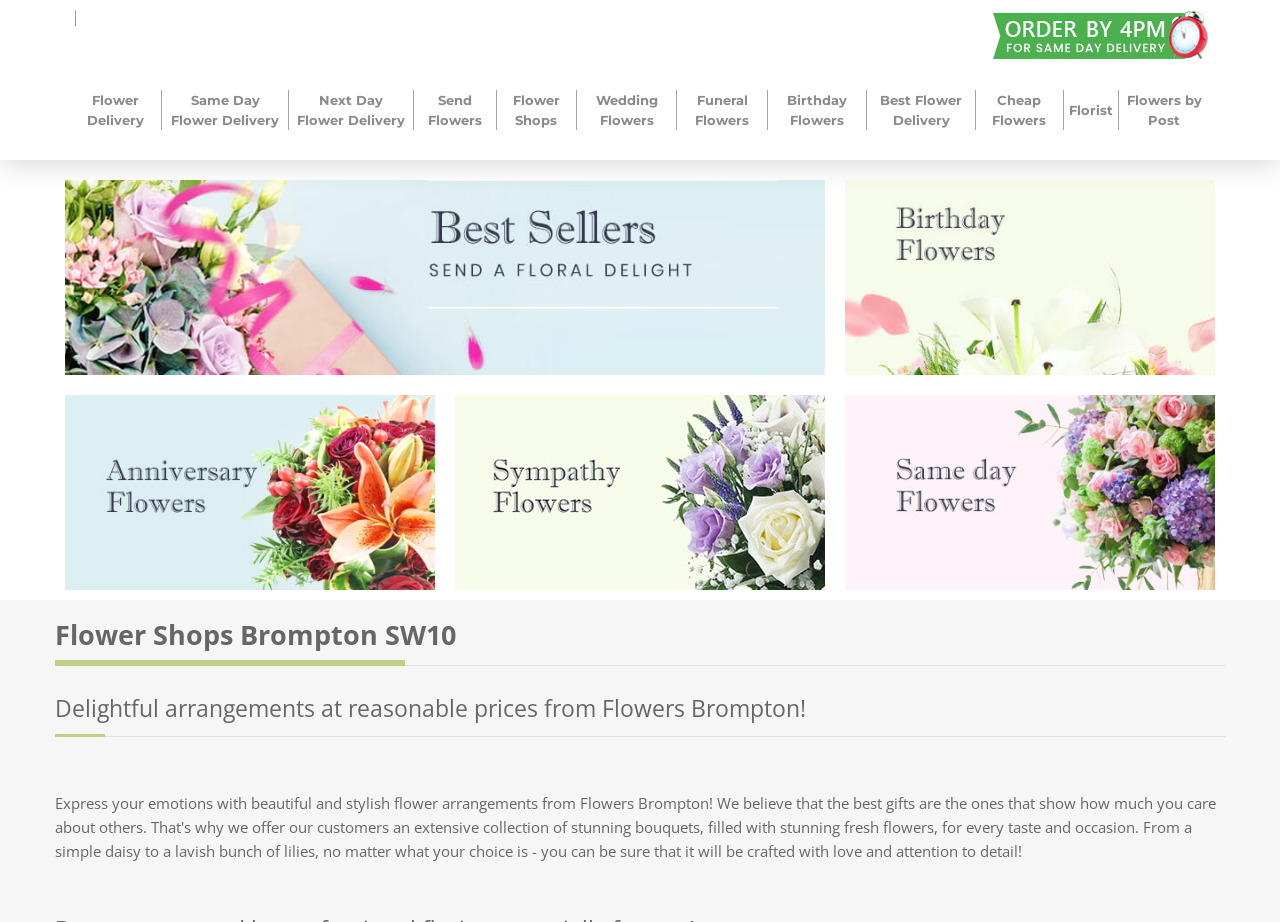Please identify and generate the text content of the webpage's main heading.

Flower Shops Brompton SW10